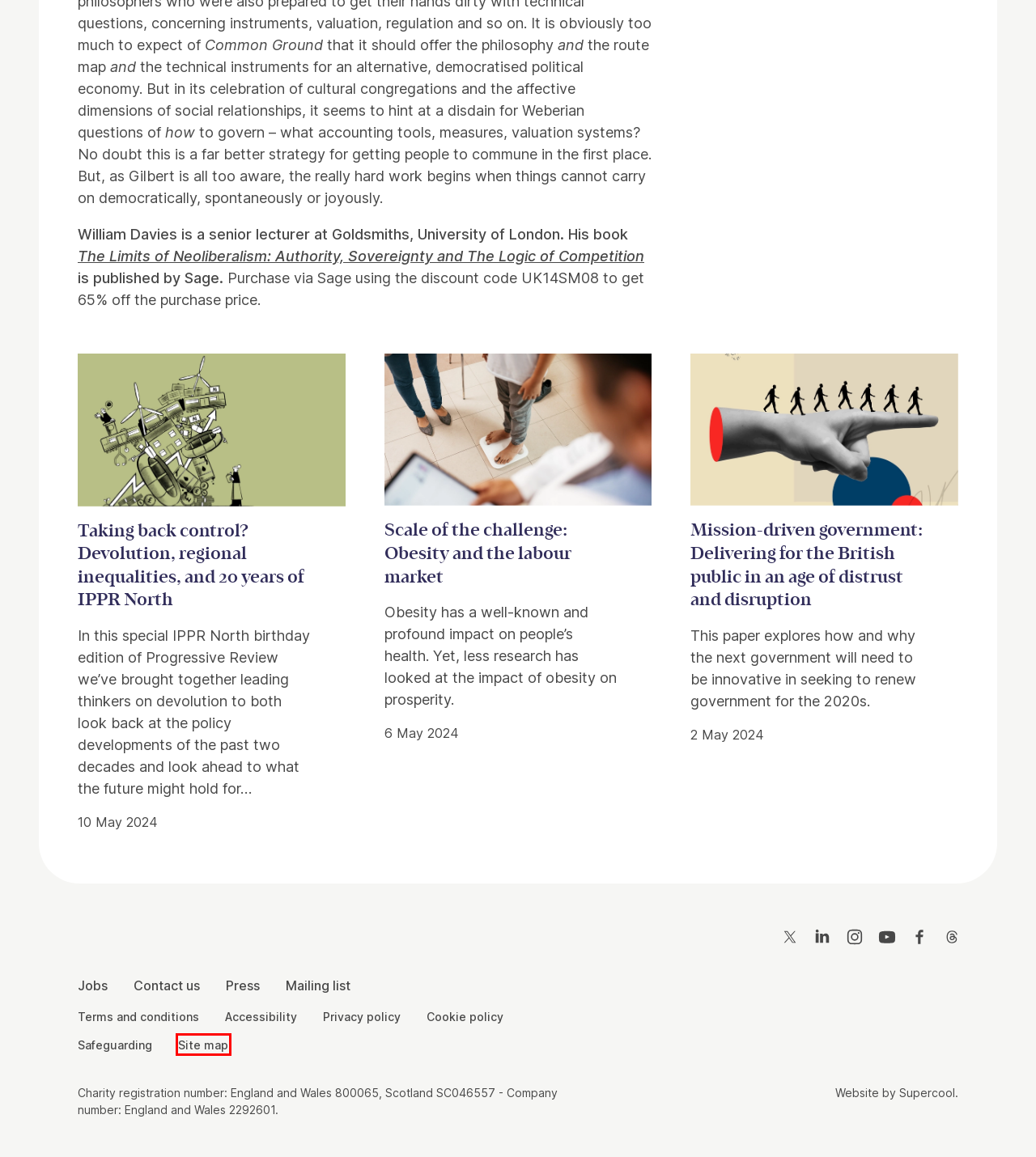Consider the screenshot of a webpage with a red bounding box around an element. Select the webpage description that best corresponds to the new page after clicking the element inside the red bounding box. Here are the candidates:
A. Accessibility | IPPR
B. Privacy policy | IPPR
C. Site map | IPPR
D. Taking back control? Devolution, regional inequalities, and 20 years of IPPR North | IPPR
E. Get involved | IPPR
F. Home | Supercool
G. Jobs | IPPR
H. Terms and conditions | IPPR

C